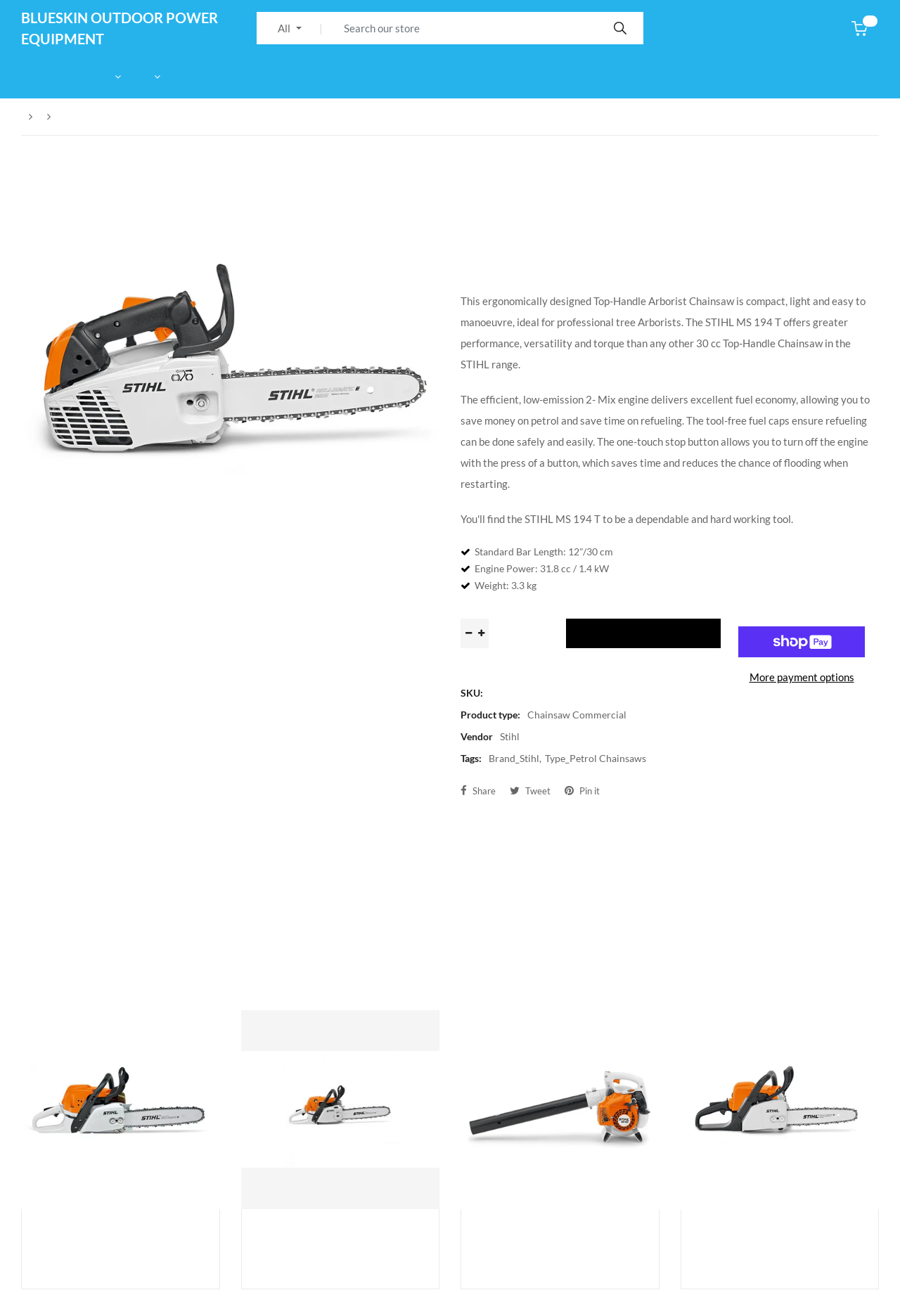Please identify the bounding box coordinates for the region that you need to click to follow this instruction: "Search for products".

[0.359, 0.009, 0.715, 0.034]